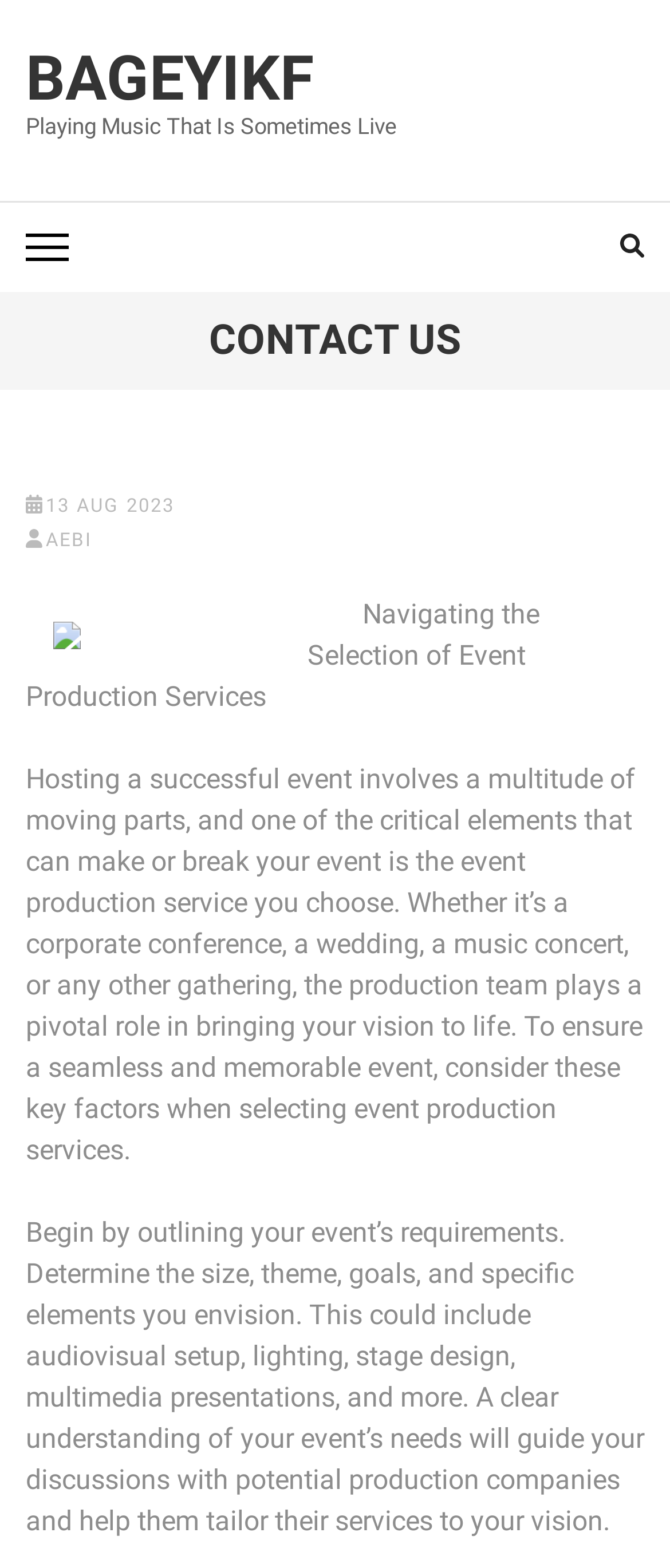What is the first step in selecting event production services?
Provide an in-depth answer to the question, covering all aspects.

The first step in selecting event production services can be inferred from the text 'Begin by outlining your event’s requirements...' which suggests that the event organizer should start by determining the size, theme, goals, and specific elements they envision for the event.